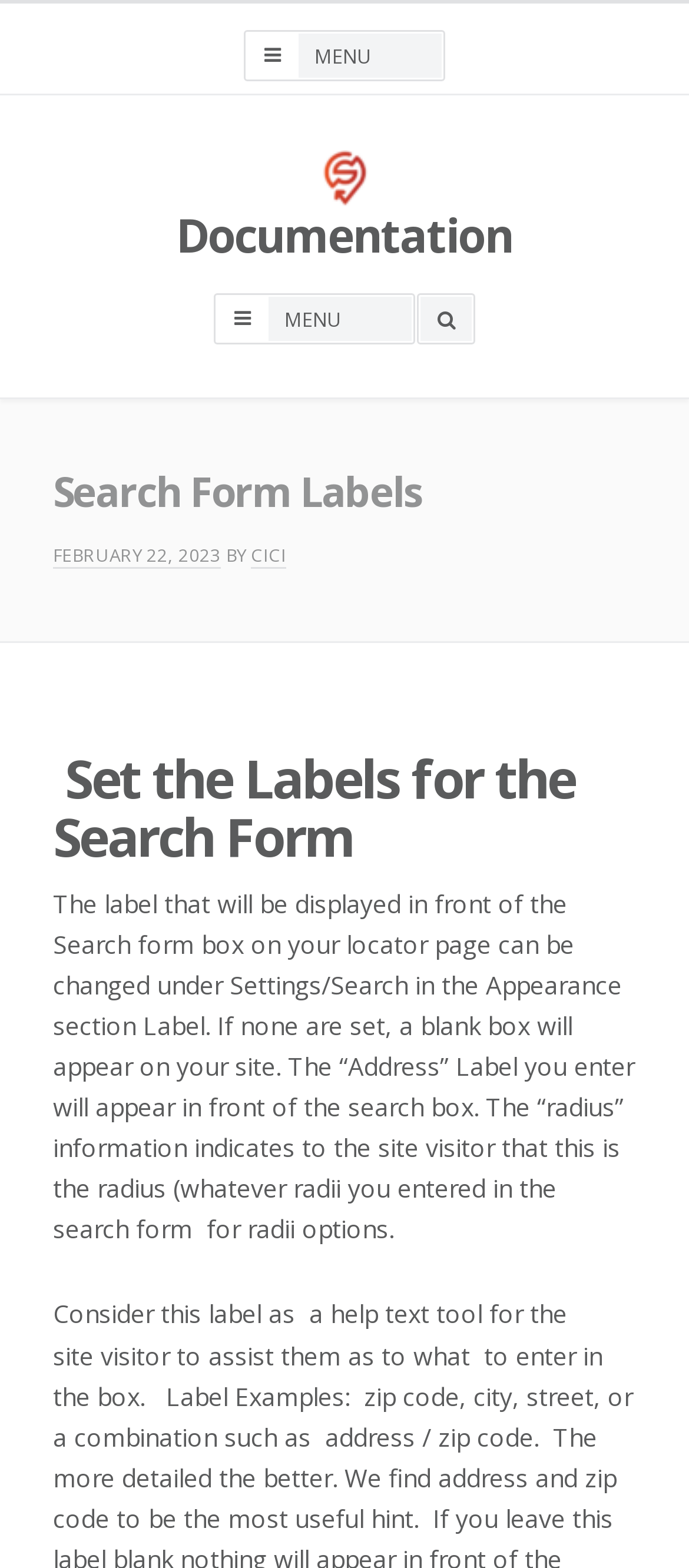Can you identify and provide the main heading of the webpage?

Search Form Labels